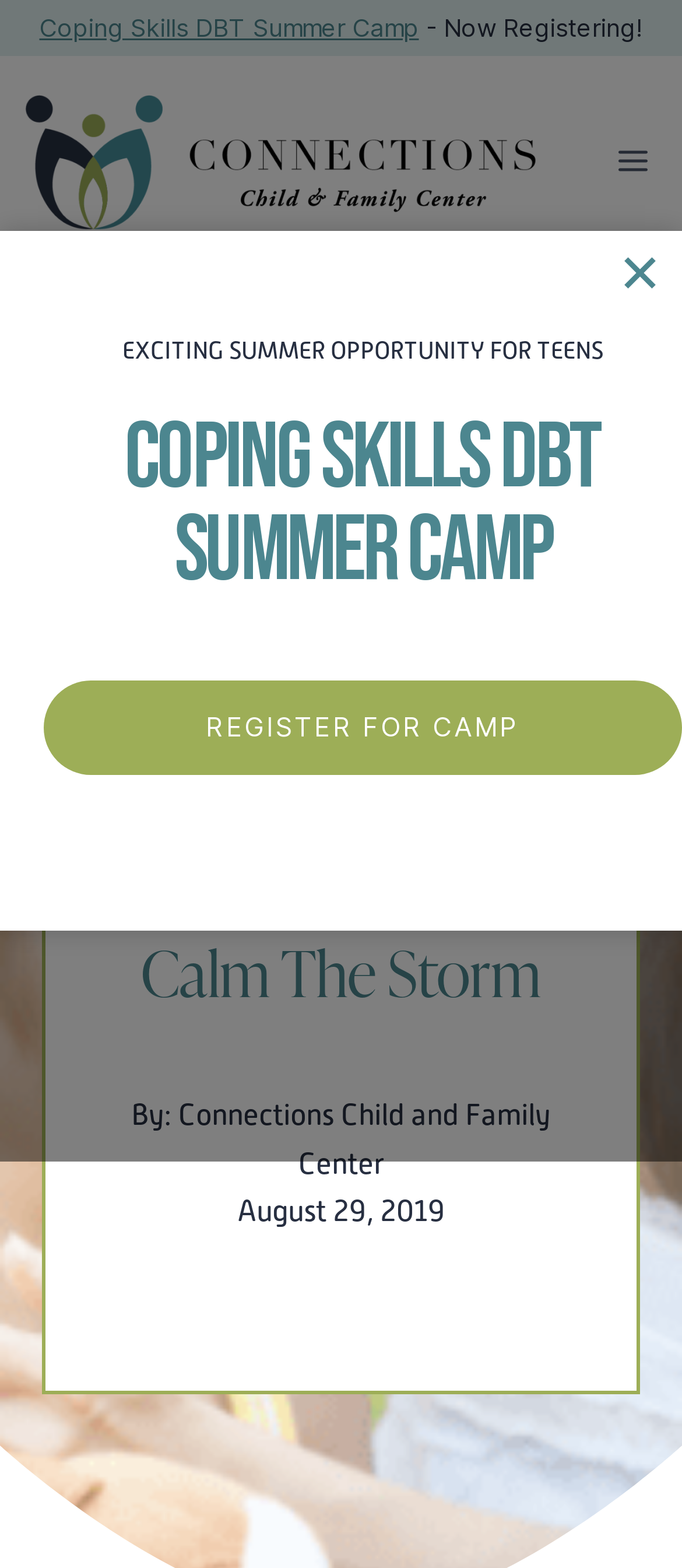Locate the bounding box coordinates of the clickable area needed to fulfill the instruction: "Open the menu".

[0.88, 0.086, 0.974, 0.12]